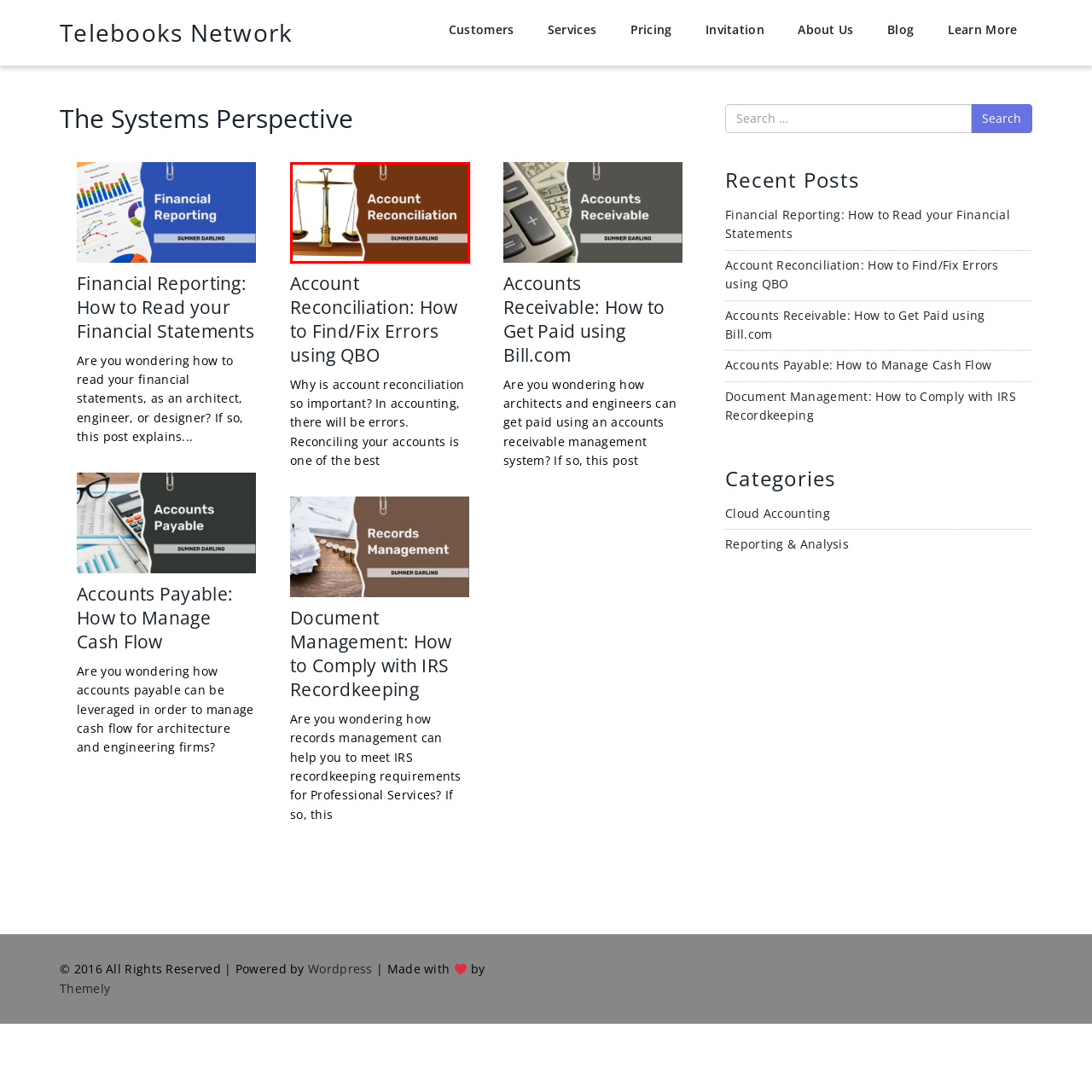Generate a detailed caption for the image that is outlined by the red border.

This image is a visually engaging representation of the concept of "Account Reconciliation." It features a classic golden balance scale, symbolizing equity and balance, over a rich brown background. The title "Account Reconciliation" is prominently displayed in bold, white letters, emphasizing the importance of this accounting process. Below the title, the name "SUMNER DARLING" is showcased, likely indicating the author or contributor of the associated content. The composition effectively conveys the theme of financial accuracy and integrity, making it an ideal visual accompaniment for content focused on accounting practices.